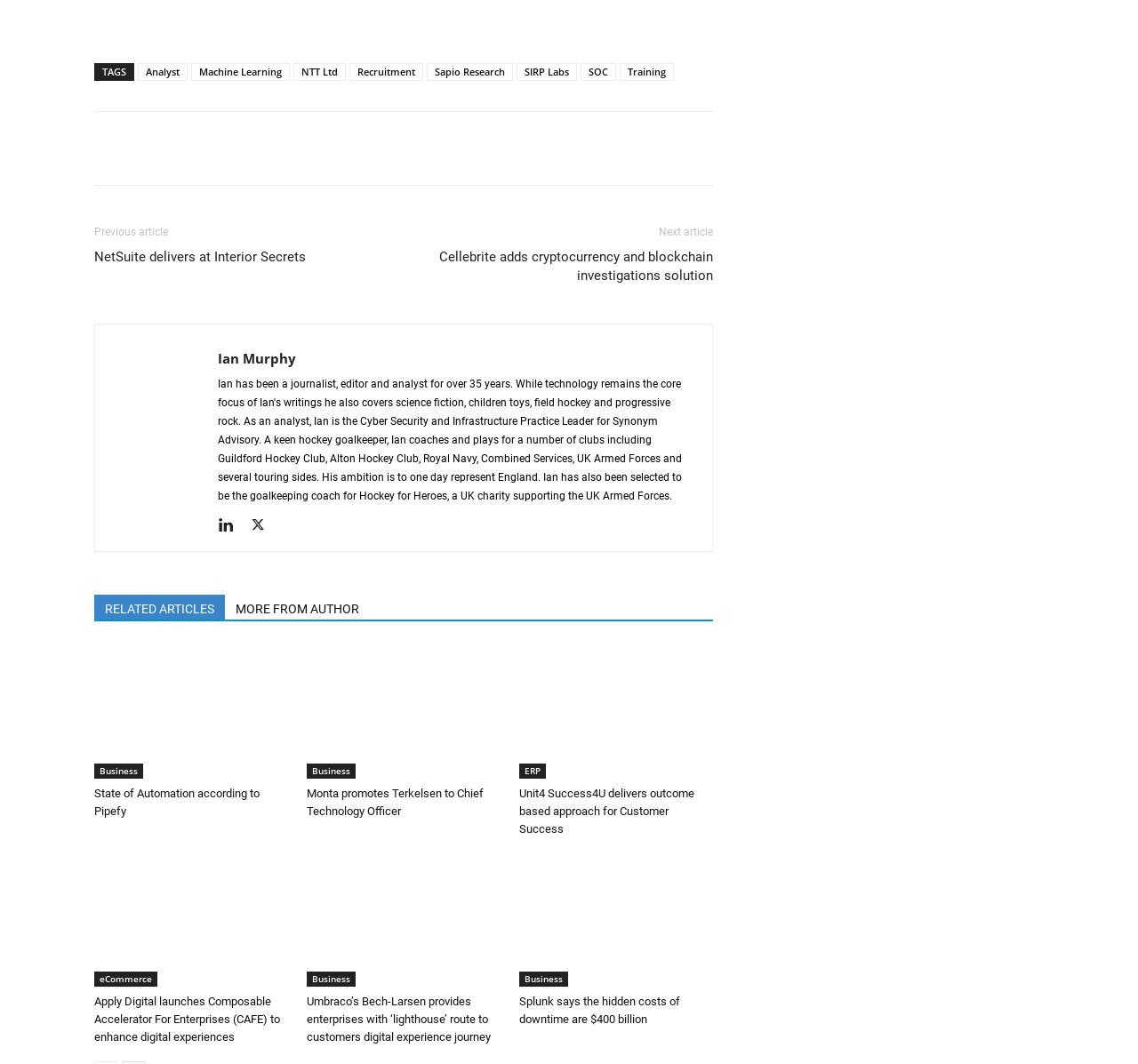Please identify the bounding box coordinates for the region that you need to click to follow this instruction: "Contact SAS's customer service".

None